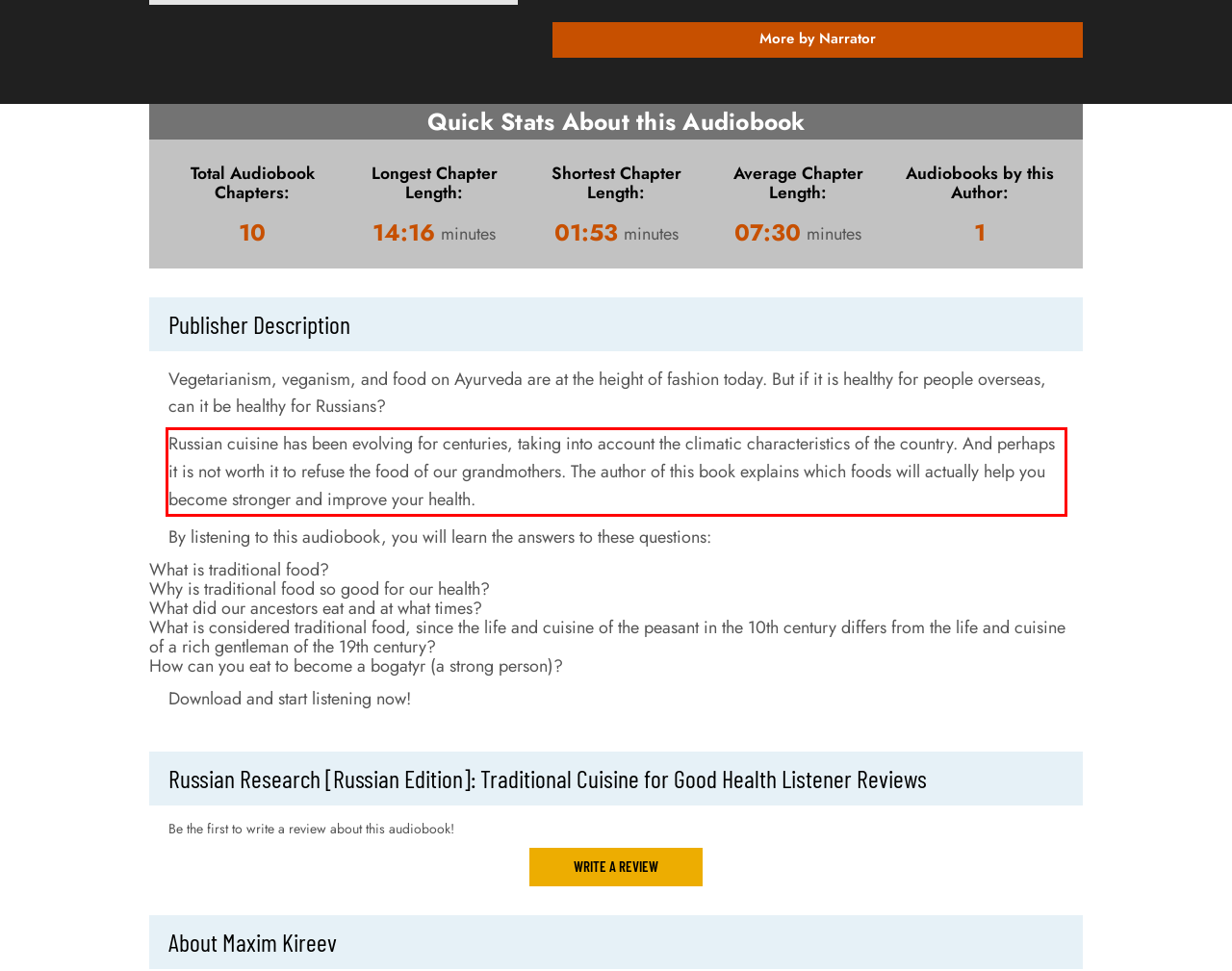You have a webpage screenshot with a red rectangle surrounding a UI element. Extract the text content from within this red bounding box.

Russian cuisine has been evolving for centuries, taking into account the climatic characteristics of the country. And perhaps it is not worth it to refuse the food of our grandmothers. The author of this book explains which foods will actually help you become stronger and improve your health.